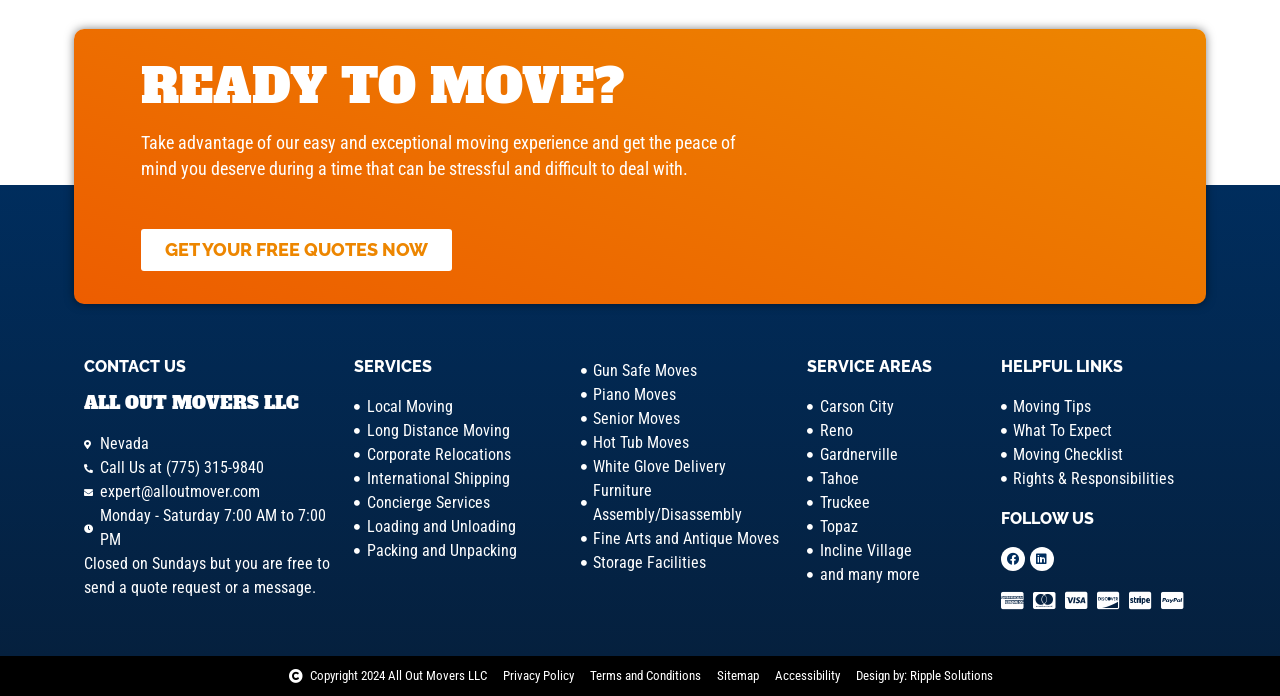What is the email address to contact?
Analyze the screenshot and provide a detailed answer to the question.

The email address can be found in the 'CONTACT US' section, where it is written as 'expert@alloutmover.com'.